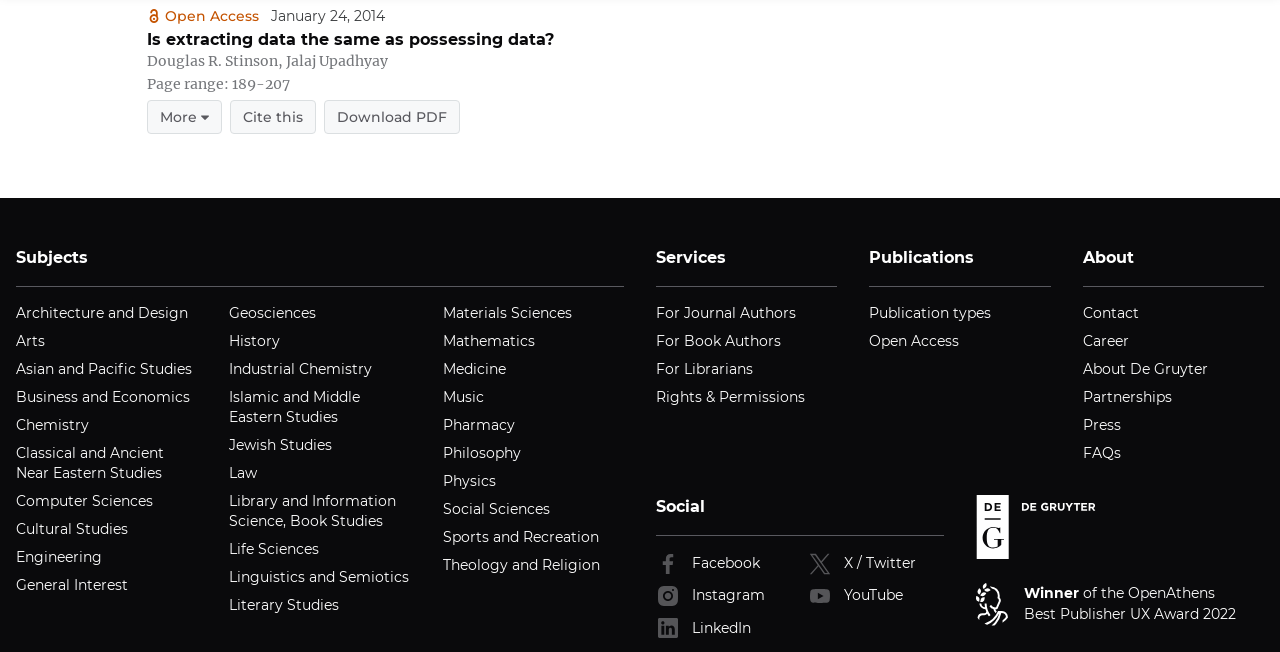What award did the publisher win in 2022?
Please describe in detail the information shown in the image to answer the question.

I found the award by looking at the link element with the text 'Open-Athens Winner of the OpenAthens Best Publisher UX Award 2022' which is located at the bottom of the page.